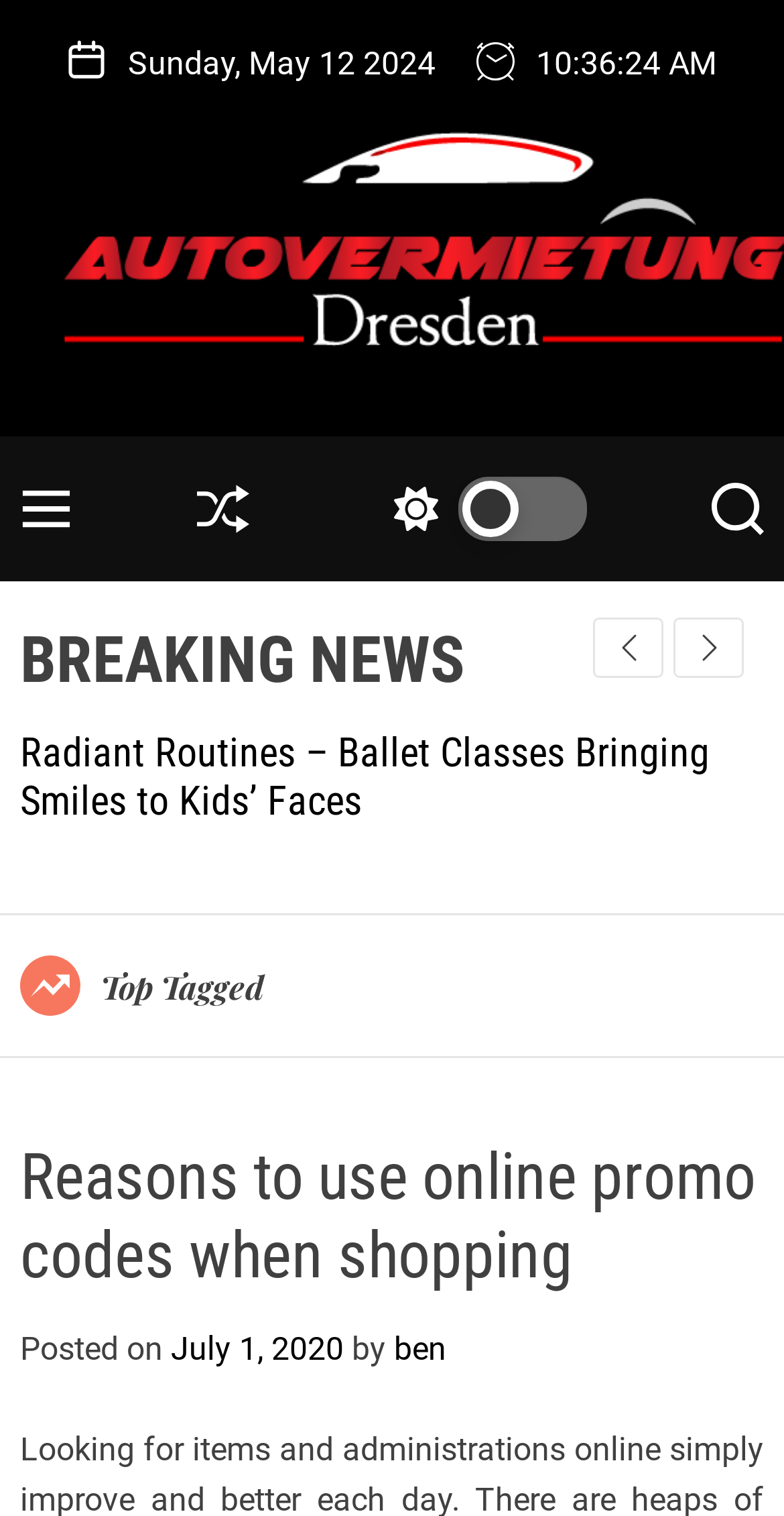Construct a thorough caption encompassing all aspects of the webpage.

The webpage appears to be a news article or blog post with a focus on shopping and promo codes. At the top, there is a date displayed as "Sunday, May 12 2024". Below the date, there is a link to "Autovermietung Dresden" and a menu button. To the right of the menu button, there are three more buttons: "Shuffle", "light" with a description "Switch color mode", and "Search".

Below these buttons, there is a header section with a breaking news title "BREAKING NEWS" and a subheading "Cool, Refreshing, Elevated THC Mints for a Unique High" which is also a link. There is a group of elements with a label "7 / 7" and two buttons for navigating slides, "Next slide" and "Previous slide".

Further down, there is another header section with a title "Top Tagged". Below this, there is a main article section with a heading "Reasons to use online promo codes when shopping". The article has a posted date "July 1, 2020" and an author "ben".